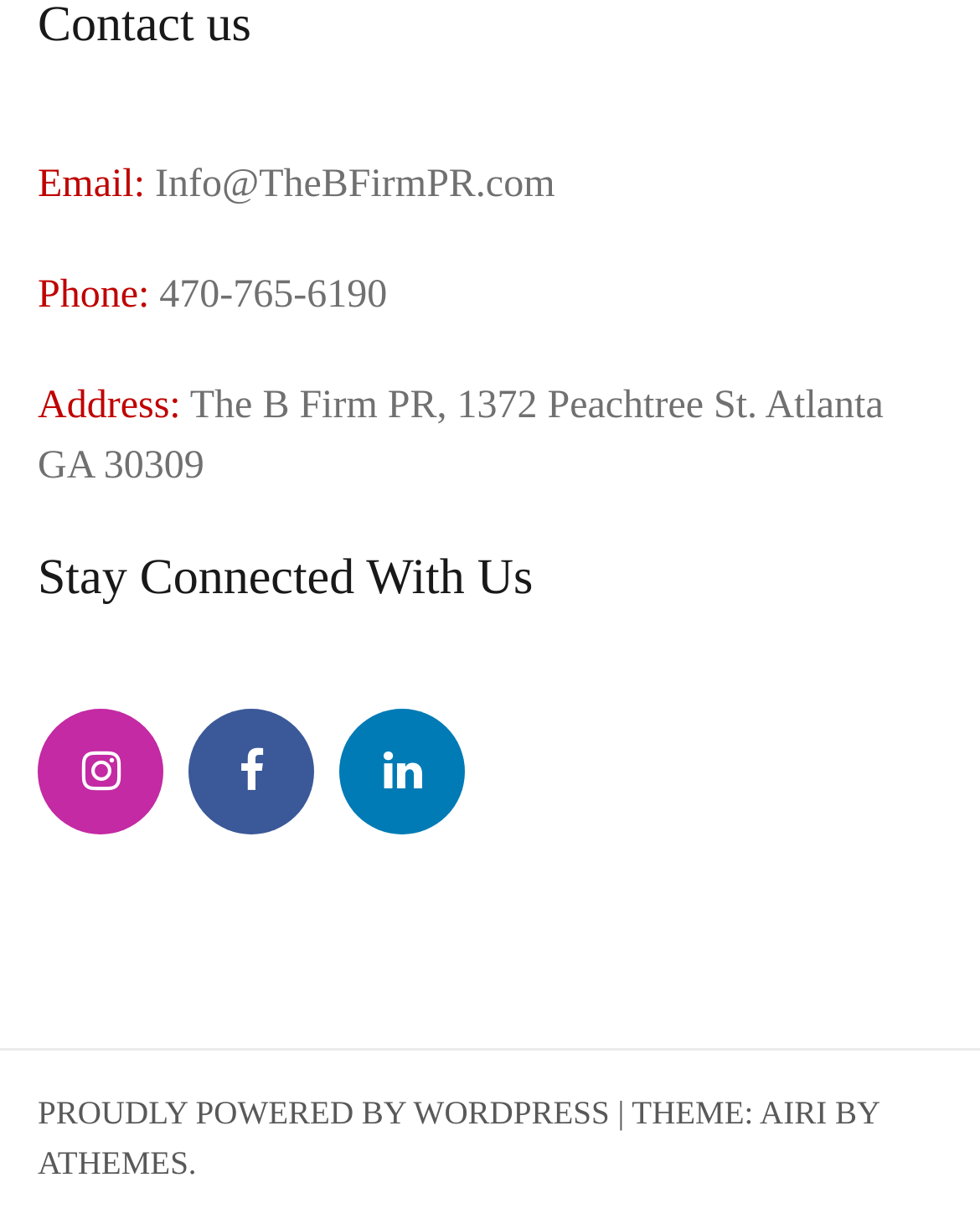Please answer the following question using a single word or phrase: 
What is the email address of The B Firm PR?

Info@TheBFirmPR.com